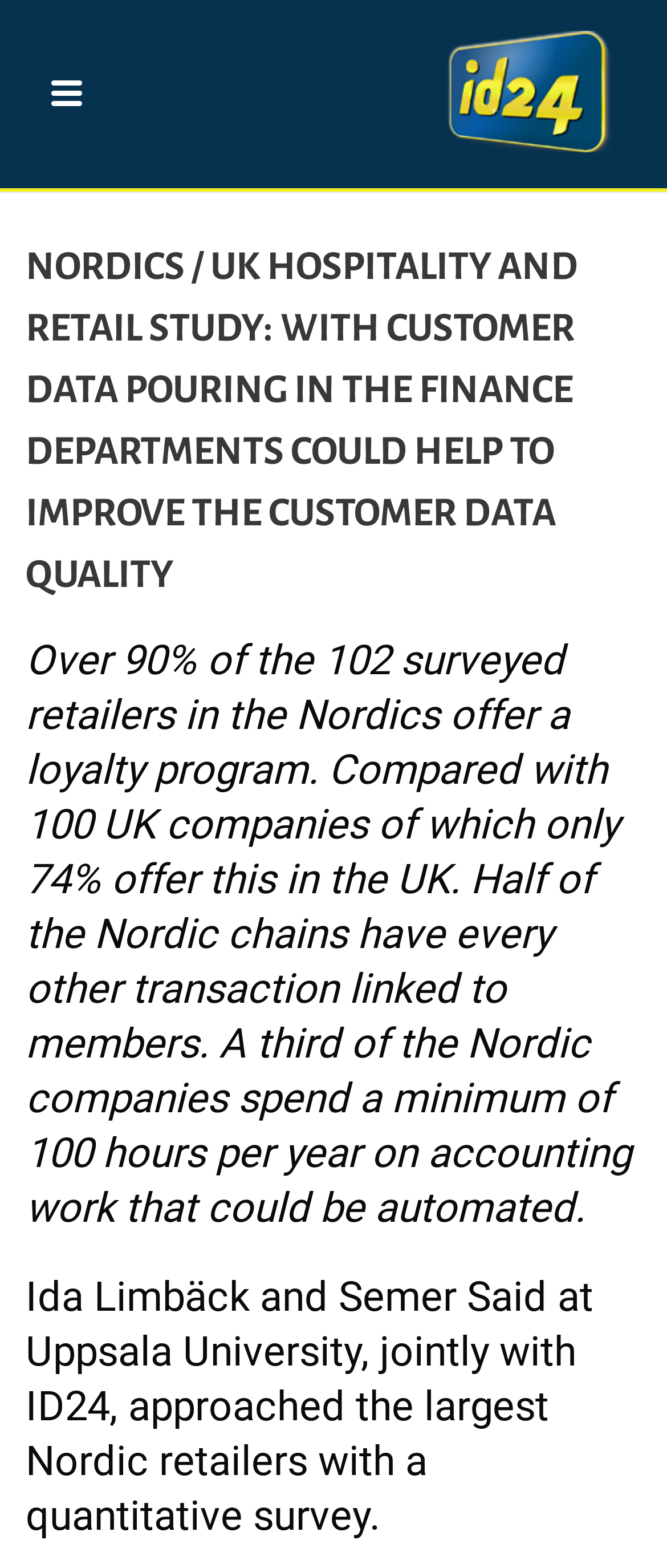Find the main header of the webpage and produce its text content.

NORDICS / UK HOSPITALITY AND RETAIL STUDY: WITH CUSTOMER DATA POURING IN THE FINANCE DEPARTMENTS COULD HELP TO IMPROVE THE CUSTOMER DATA QUALITY